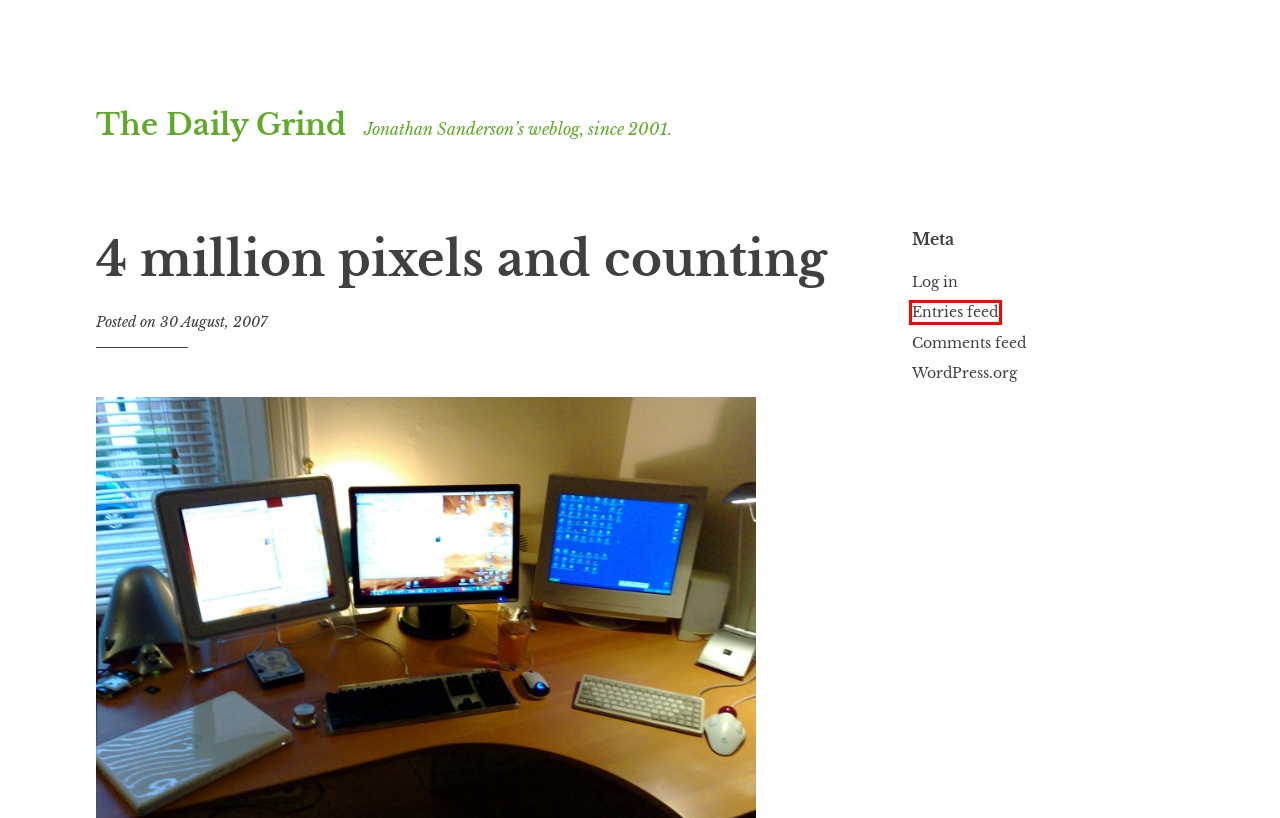Look at the screenshot of a webpage where a red rectangle bounding box is present. Choose the webpage description that best describes the new webpage after clicking the element inside the red bounding box. Here are the candidates:
A. Uncategorized – The Daily Grind
B. Blog Tool, Publishing Platform, and CMS – WordPress.org English (UK)
C. Log In ‹ The Daily Grind — WordPress
D. The Daily Grind – Jonathan Sanderson’s weblog, since 2001.
E. Privacy Policy – Akismet
F. Blog Tool, Publishing Platform, and CMS – WordPress.org
G. The Daily Grind
H. Jonathan Sanderson – The Daily Grind

G